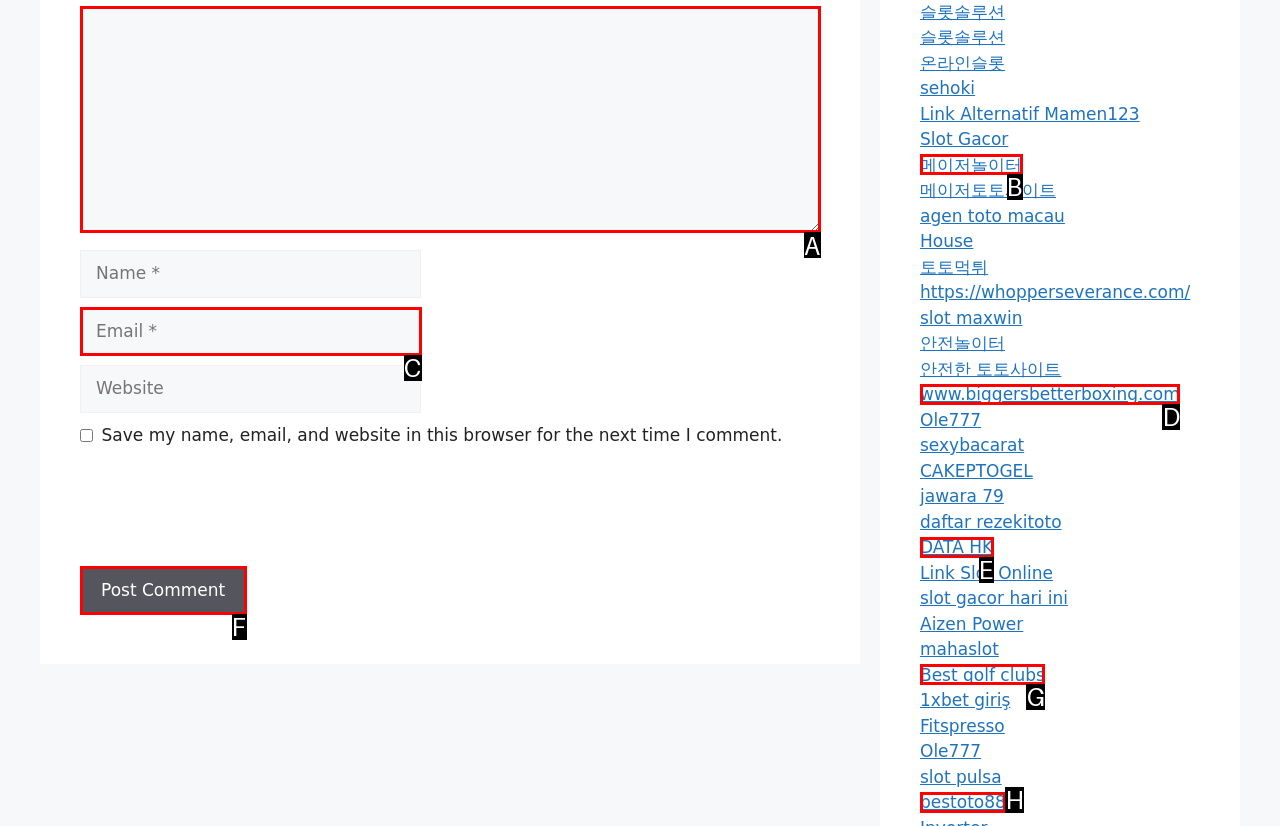Determine which HTML element best suits the description: DATA HK. Reply with the letter of the matching option.

E